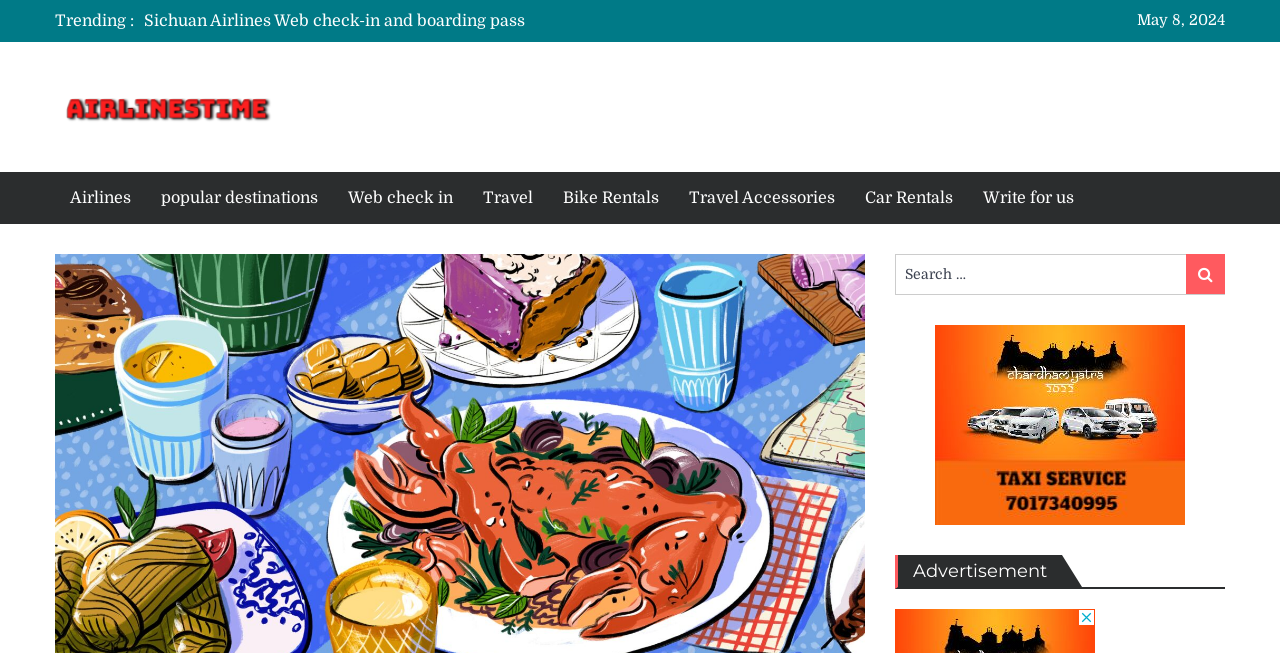Determine which piece of text is the heading of the webpage and provide it.

Best places for foodies to visit in Jaipur